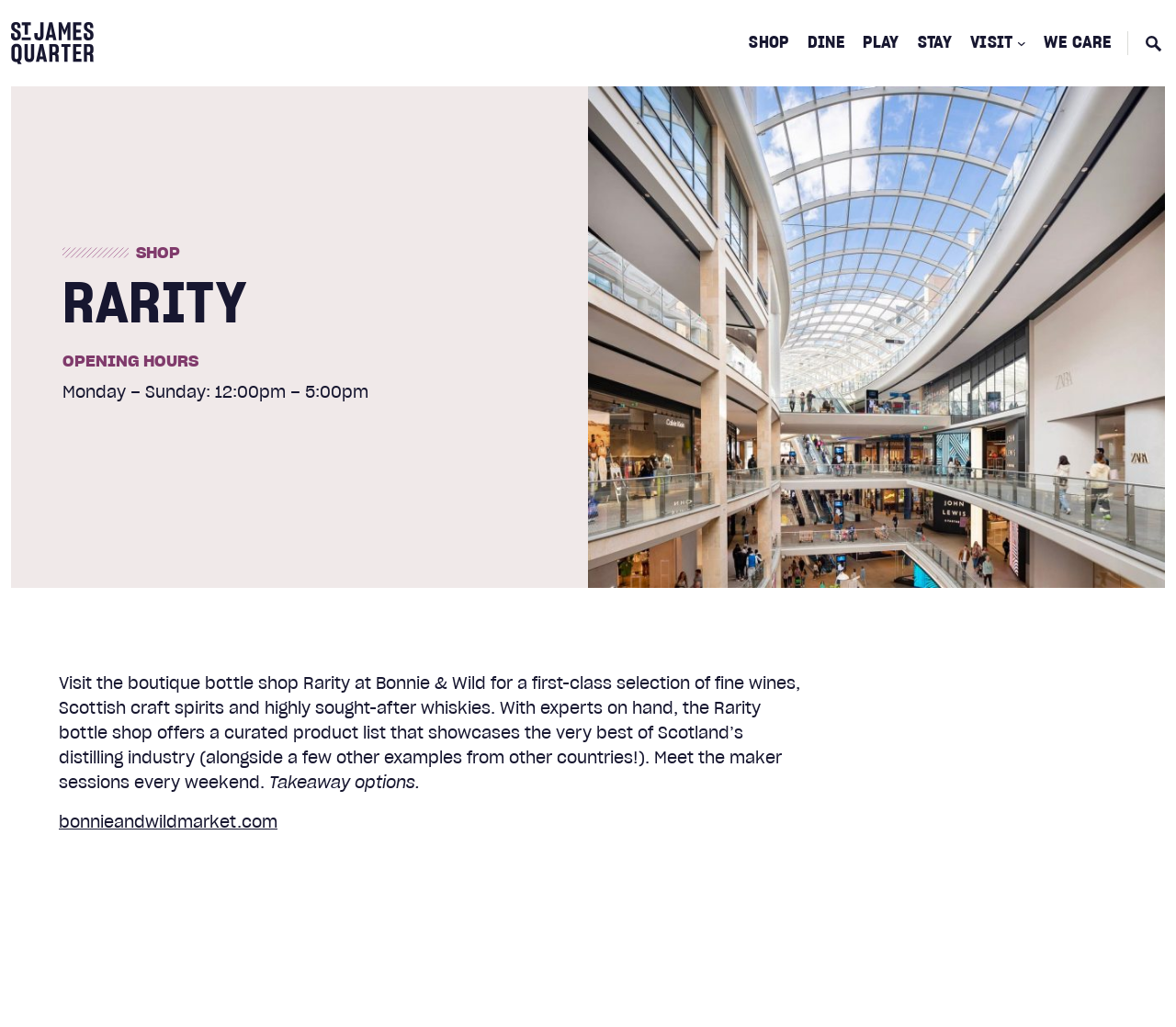Generate a thorough caption that explains the contents of the webpage.

The webpage is about Rarity, a boutique bottle shop located at Bonnie & Wild, St James Quarter. At the top left, there is a small image and a link. On the top right, there are five main navigation links: SHOP, DINE, PLAY, STAY, and VISIT, followed by a button to expand the submenu. Next to it, there is another link, WE CARE.

Below the navigation links, there is a large heading "RARITY" in the middle of the page. Underneath, there is a section with the shop's opening hours, Monday to Sunday from 12:00 pm to 5:00 pm. 

On the left side of the page, there is a paragraph describing Rarity, a boutique bottle shop offering a curated selection of fine wines, Scottish craft spirits, and whiskies. The shop also offers meet-the-maker sessions every weekend. Below this paragraph, there is a mention of takeaway options.

At the bottom of the page, there is a link to bonnieandwildmarket.com and a horizontal separator line. There are also two small images on the right side of the page, one at the top and one at the bottom.